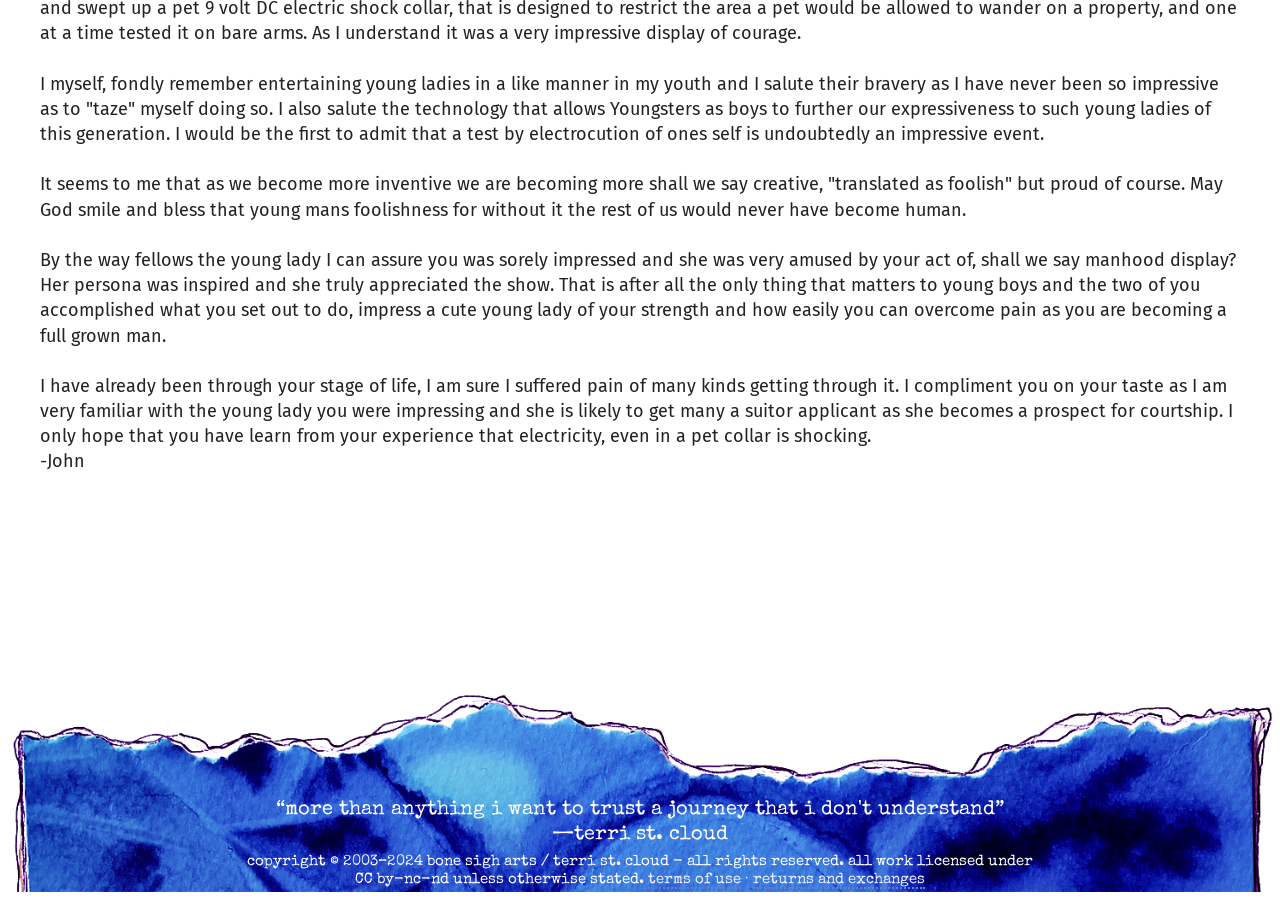What is the purpose of the article?
Based on the visual information, provide a detailed and comprehensive answer.

The article appears to be a personal anecdote or a story shared by the author, John. The text does not seem to have a specific purpose or goal, but rather is a reflection on the author's experience and thoughts.